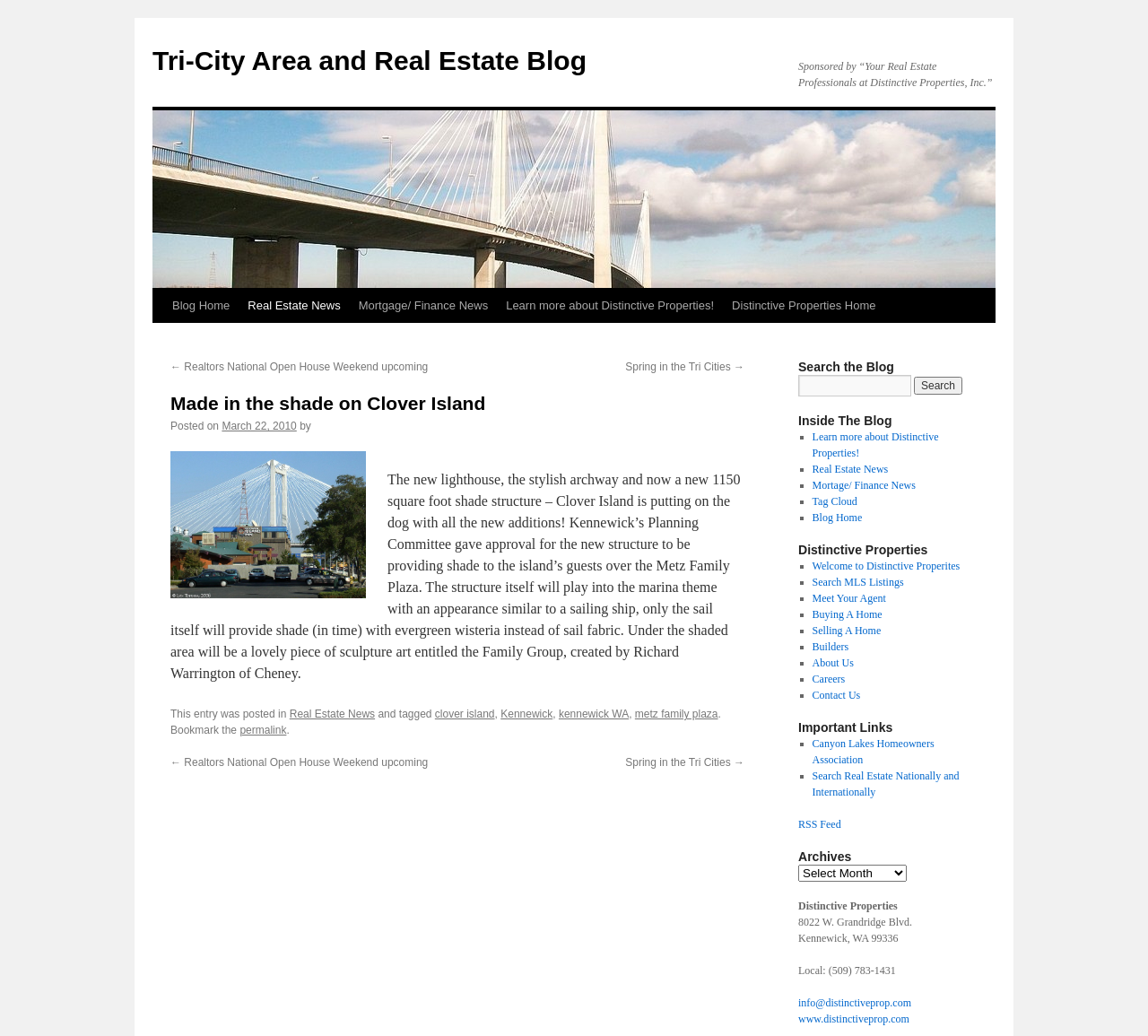Please find the bounding box coordinates of the element's region to be clicked to carry out this instruction: "Learn more about Distinctive Properties".

[0.707, 0.416, 0.818, 0.443]